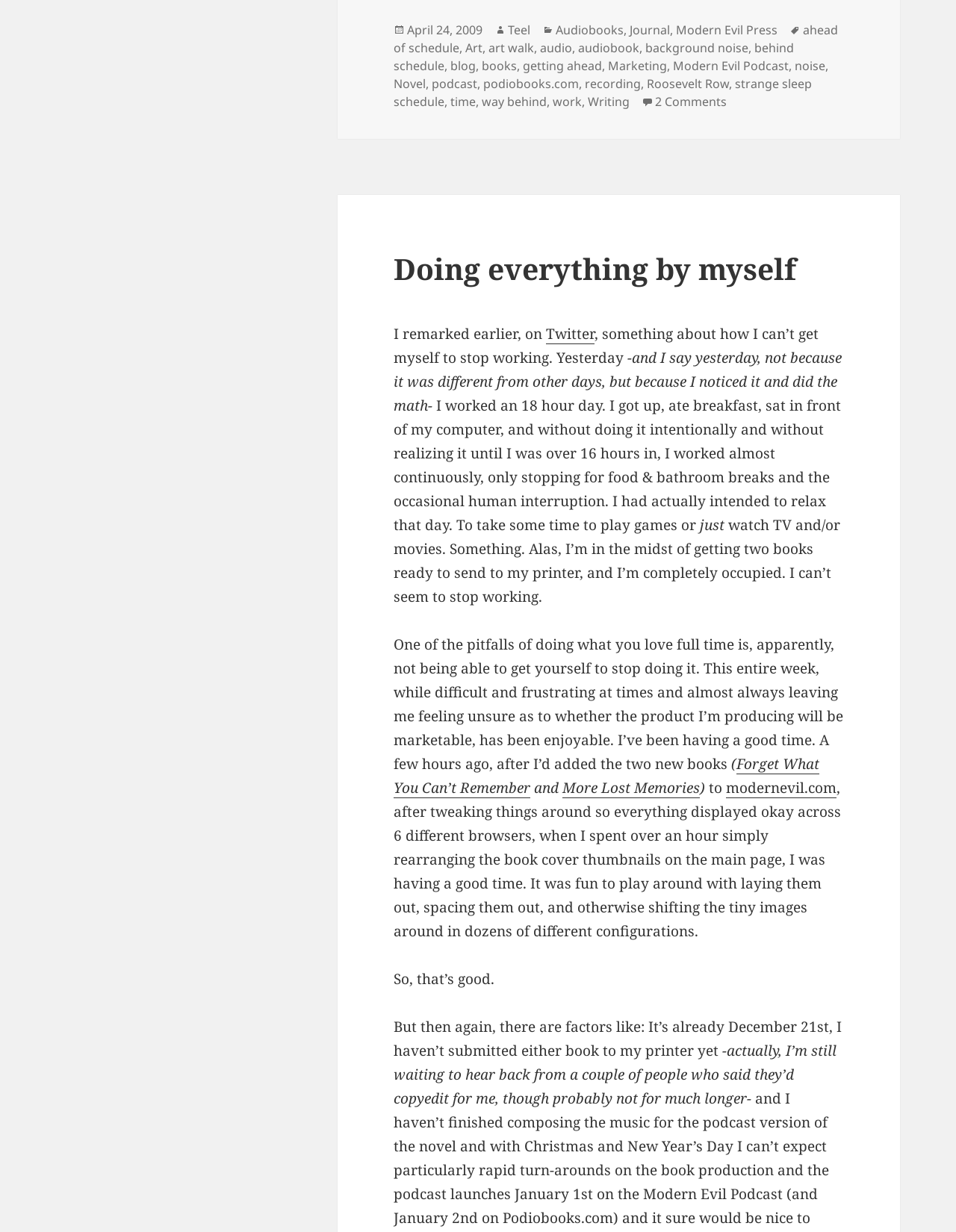Based on the element description "Modern Evil Press", predict the bounding box coordinates of the UI element.

[0.707, 0.018, 0.813, 0.032]